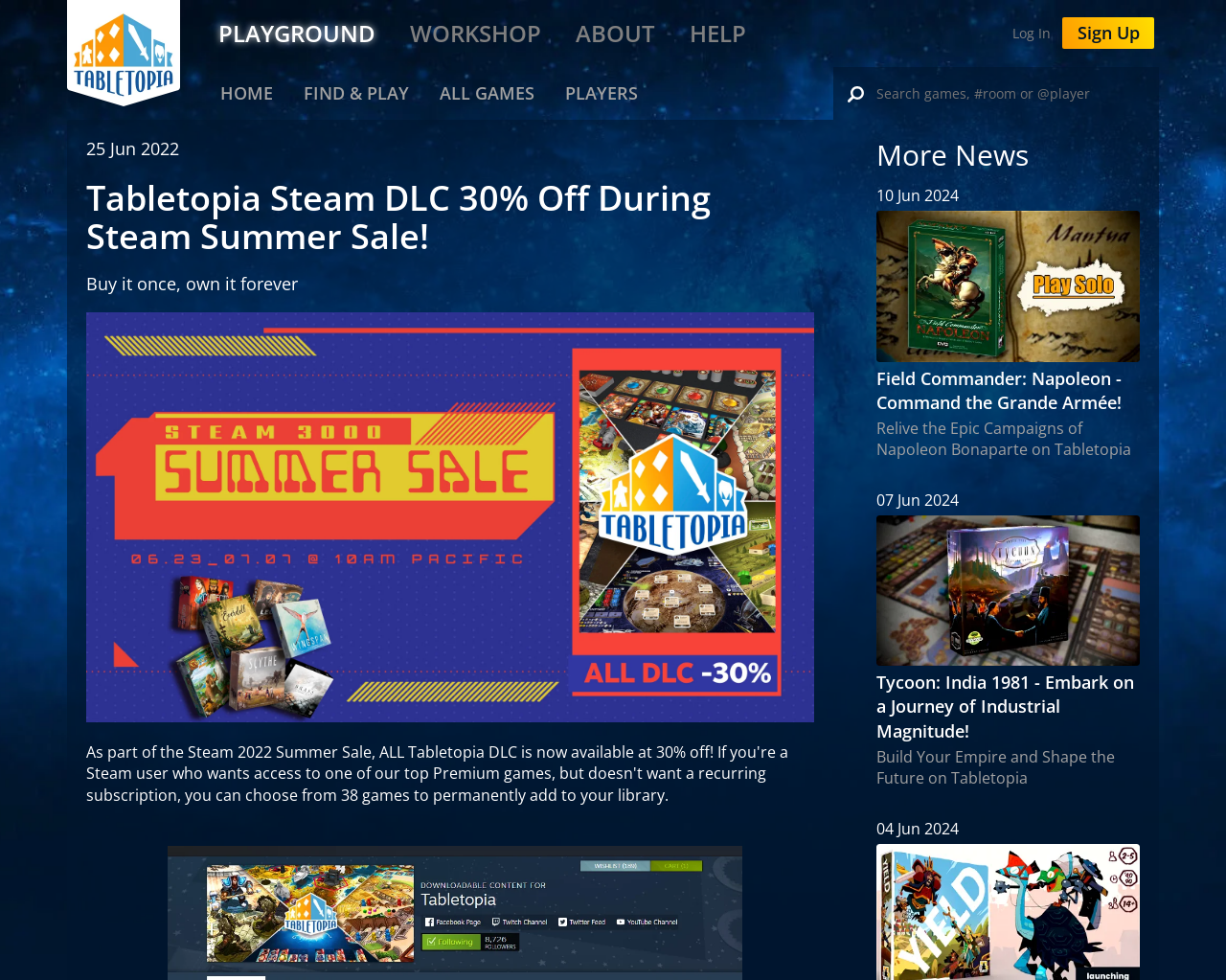Please provide a short answer using a single word or phrase for the question:
What is the purpose of the search bar?

Search games, #room or @player